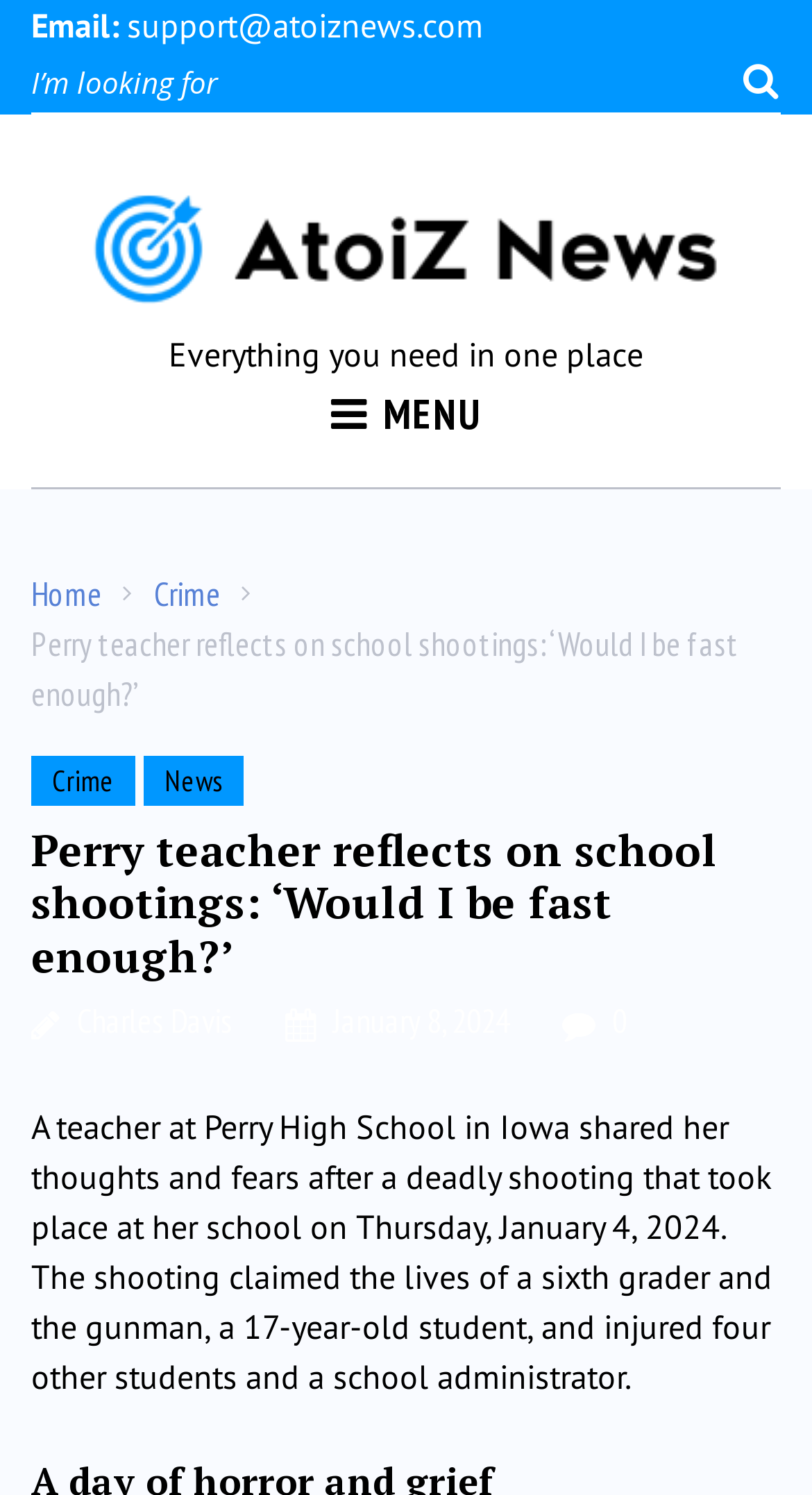Who is the author of the article?
Respond to the question with a single word or phrase according to the image.

Charles Davis